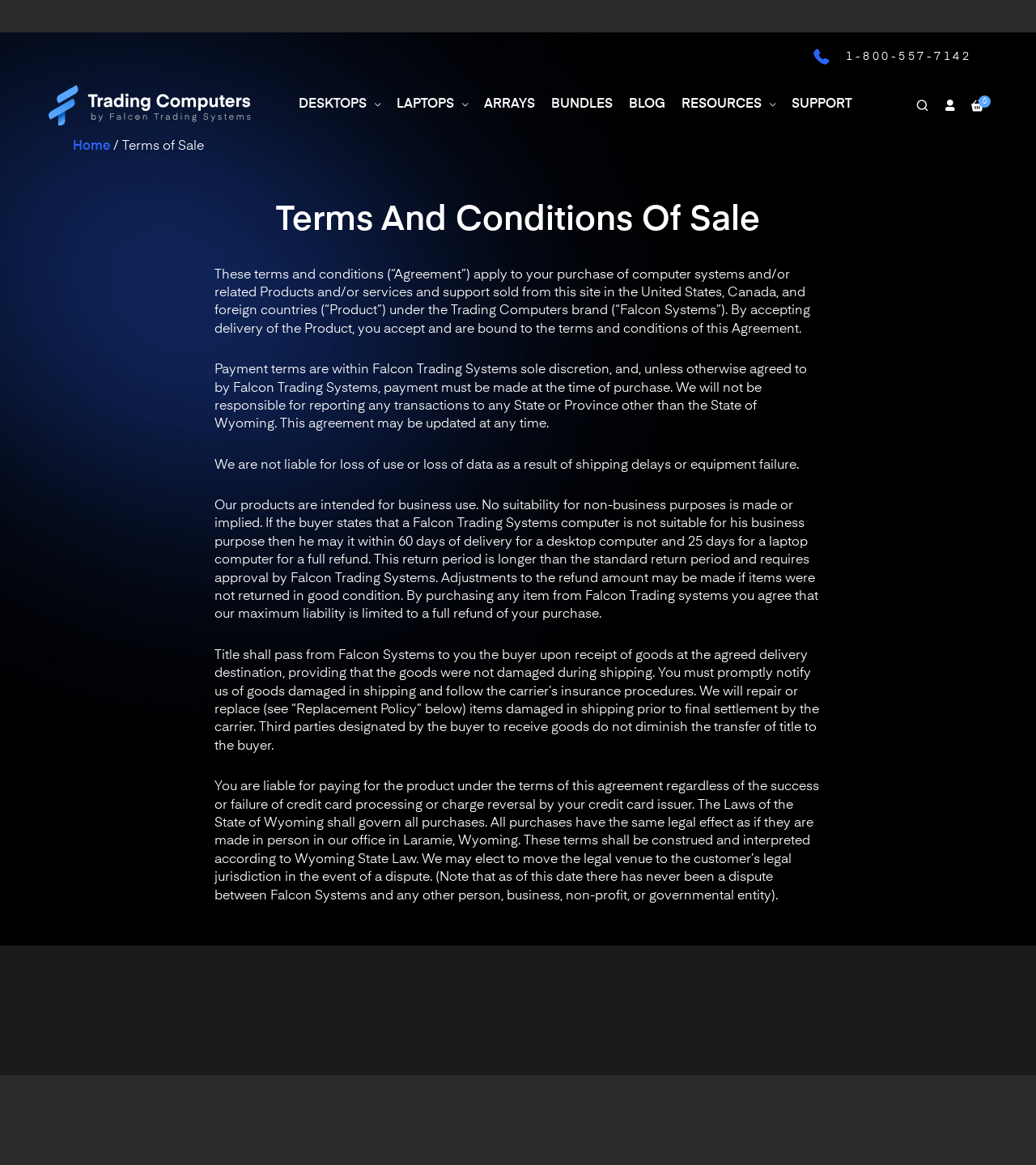Please specify the coordinates of the bounding box for the element that should be clicked to carry out this instruction: "Go to the 'BLOG' page". The coordinates must be four float numbers between 0 and 1, formatted as [left, top, right, bottom].

[0.607, 0.076, 0.642, 0.104]